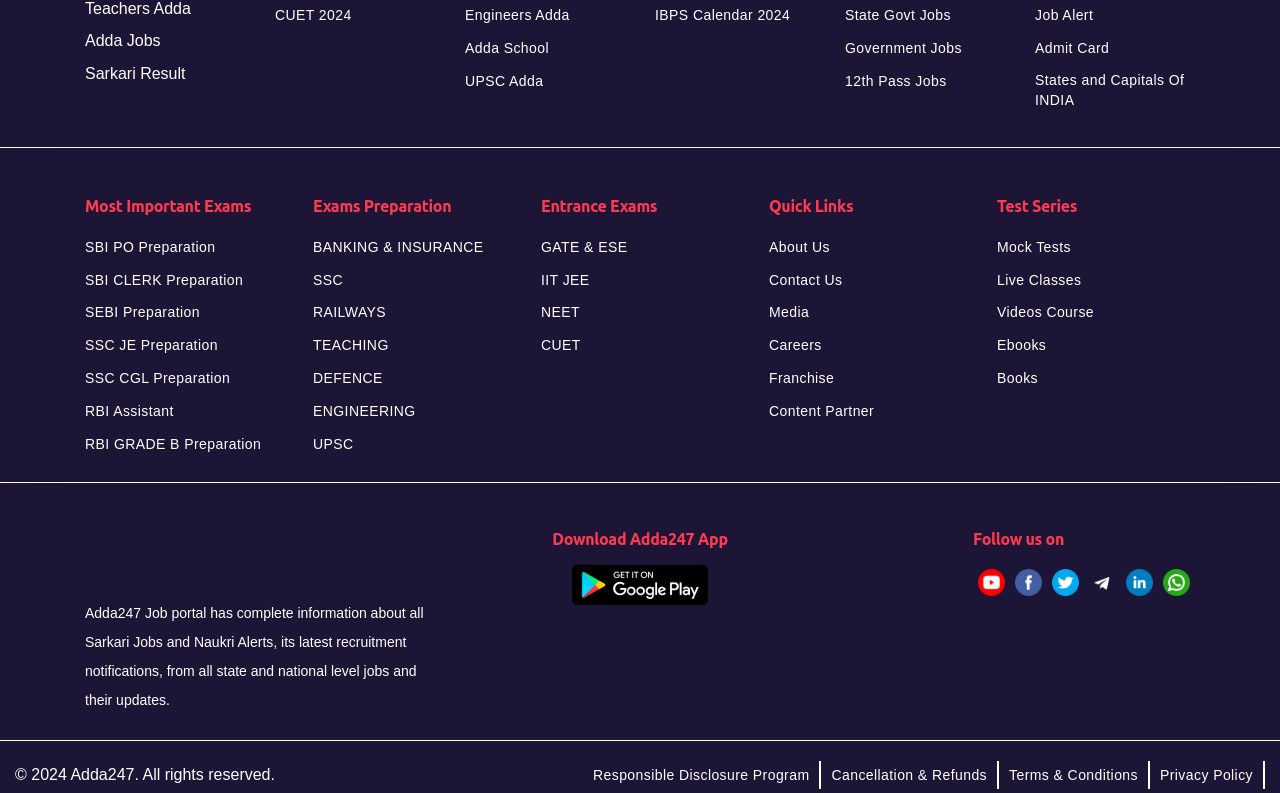Pinpoint the bounding box coordinates for the area that should be clicked to perform the following instruction: "Download Adda247 App from google store".

[0.447, 0.725, 0.553, 0.747]